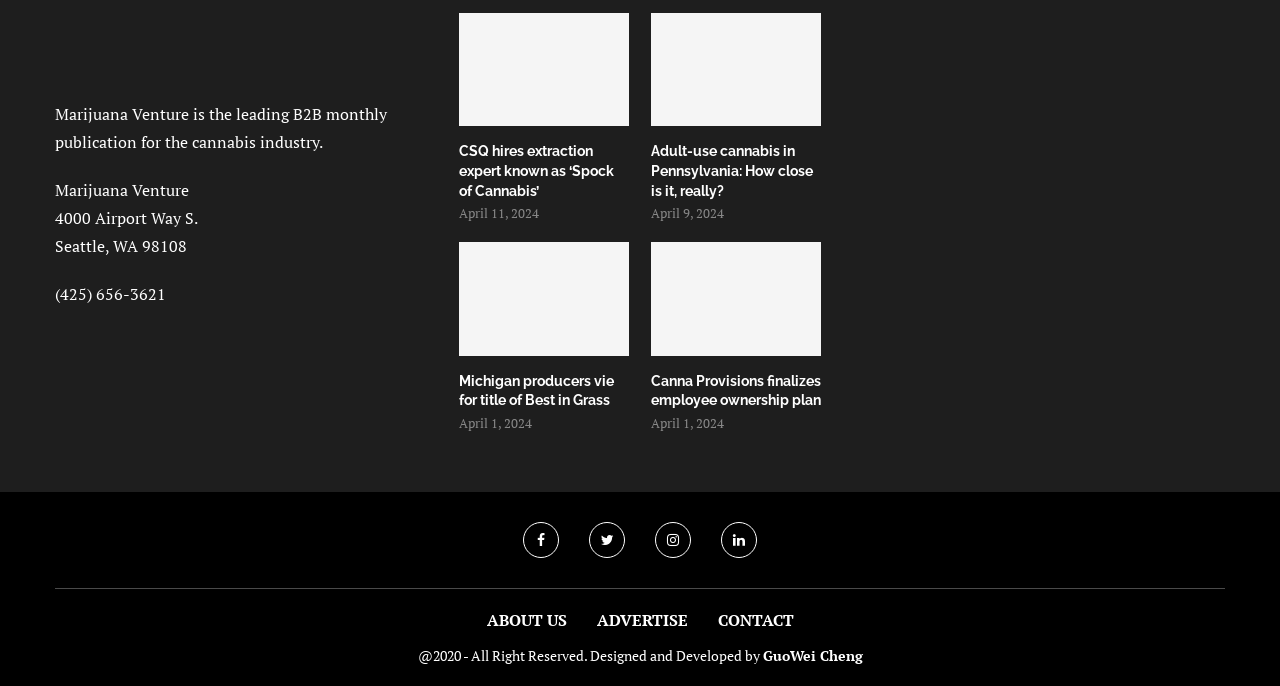What is the address of the publication?
Look at the image and provide a short answer using one word or a phrase.

4000 Airport Way S. Seattle, WA 98108